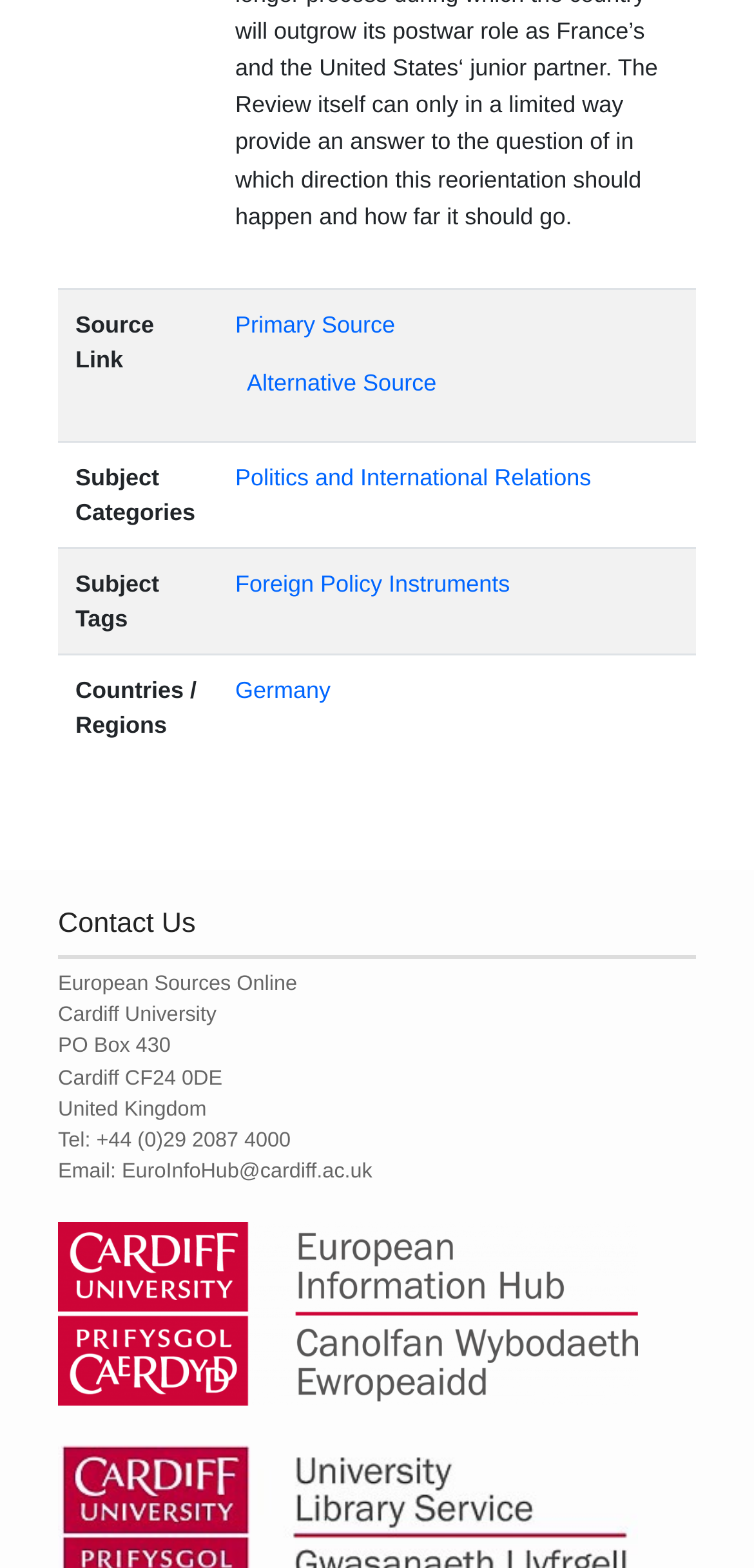Please provide the bounding box coordinates for the UI element as described: "Foreign Policy Instruments". The coordinates must be four floats between 0 and 1, represented as [left, top, right, bottom].

[0.312, 0.364, 0.676, 0.381]